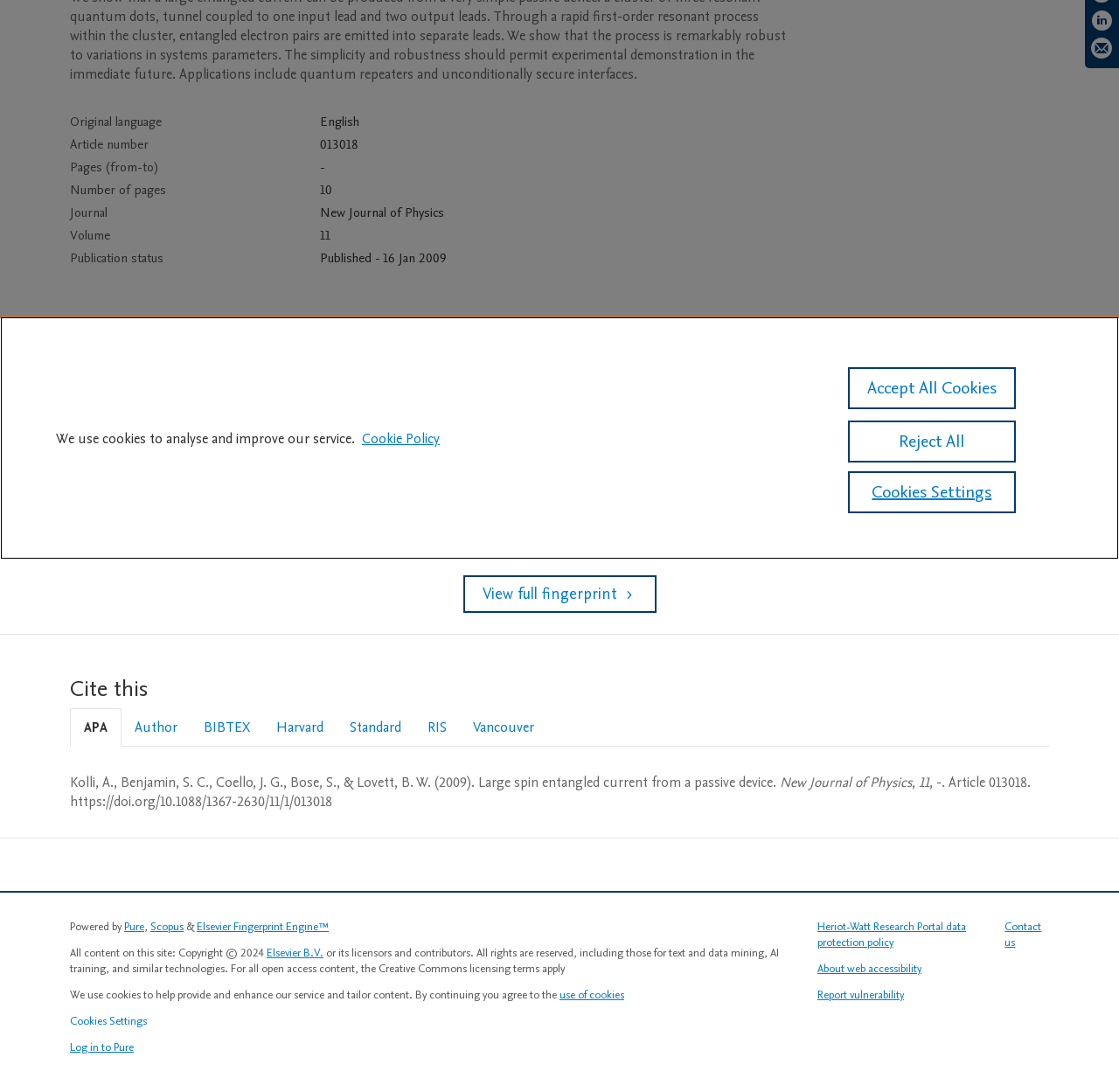Find the bounding box coordinates corresponding to the UI element with the description: "Reject All". The coordinates should be formatted as [left, top, right, bottom], with values as floats between 0 and 1.

[0.758, 0.385, 0.908, 0.424]